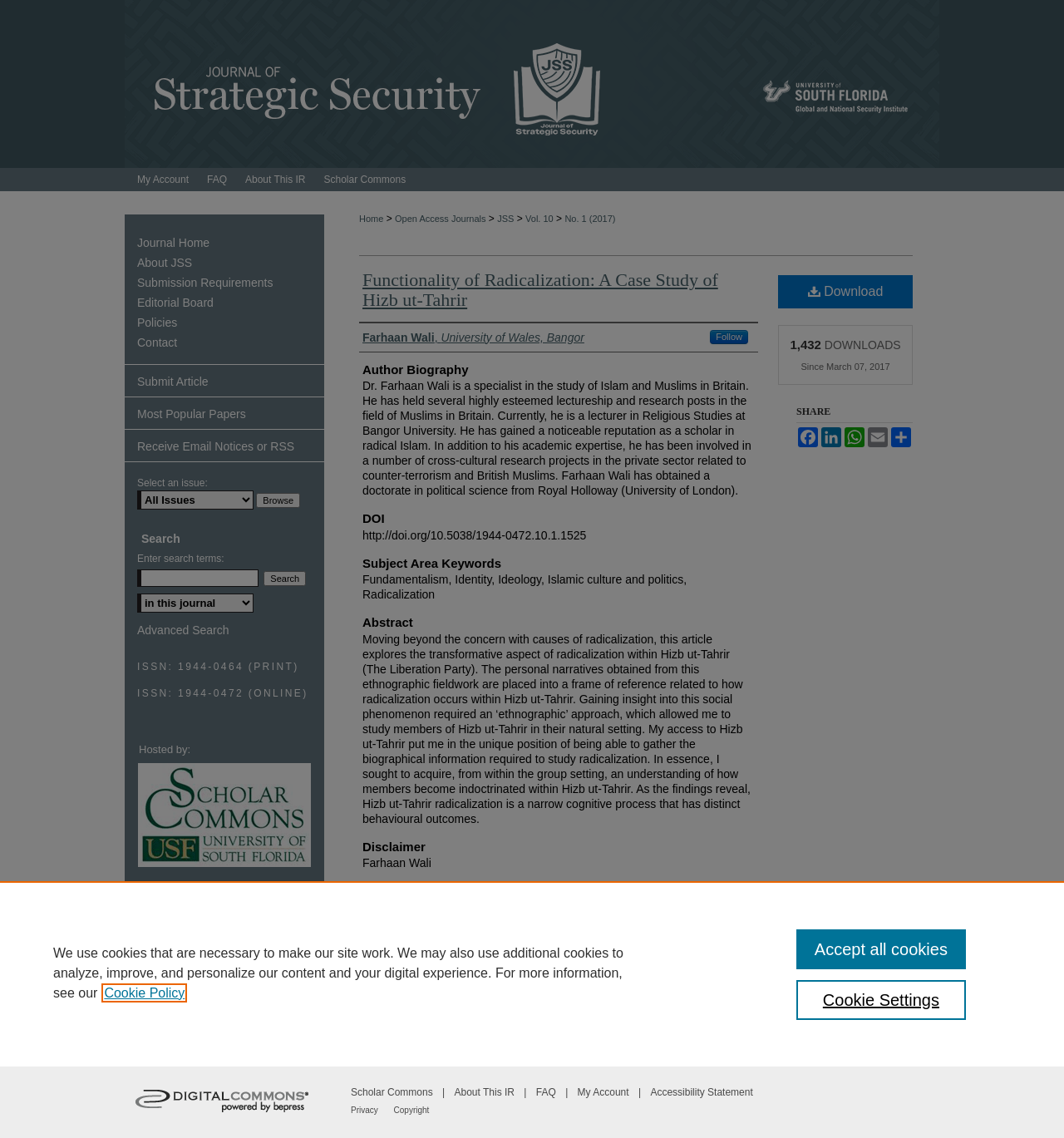Determine the bounding box coordinates of the clickable element necessary to fulfill the instruction: "Read the article by Gerhard Erasmus". Provide the coordinates as four float numbers within the 0 to 1 range, i.e., [left, top, right, bottom].

None